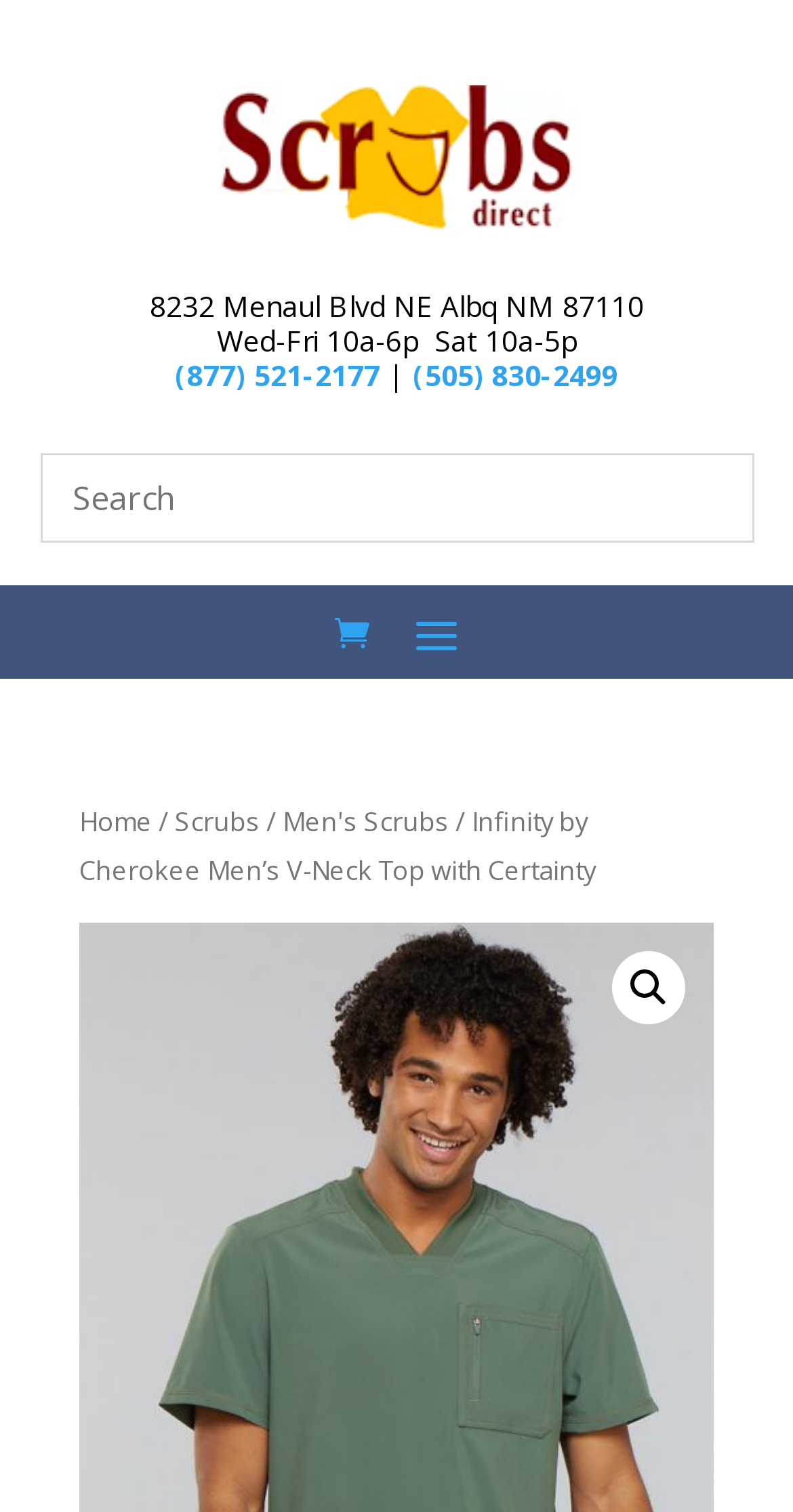Bounding box coordinates should be provided in the format (top-left x, top-left y, bottom-right x, bottom-right y) with all values between 0 and 1. Identify the bounding box for this UI element: DRM Watermarking

None